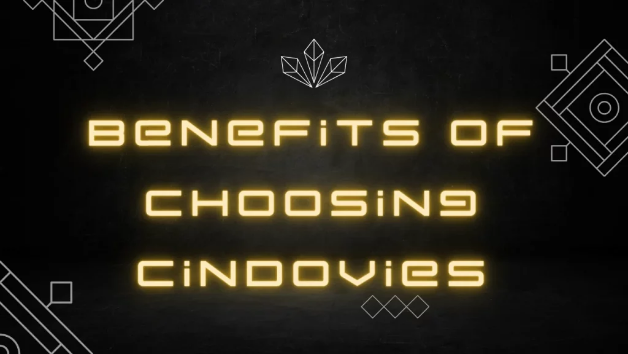Construct a detailed narrative about the image.

The image showcases an eye-catching graphic emphasizing the theme "Benefits of Choosing Cindovies." The text is presented in a bold, modern font illuminated with a striking neon yellow glow against a dark, textured background, creating a captivating visual contrast. Surrounding the text are intricate geometric patterns that add a stylish and artistic flair, reinforcing Cindovies’ commitment to independent and creative cinema. This graphic serves to highlight the unique advantages of subscribing to Cindovies, a platform dedicated to enriching viewers' experiences with a diverse array of independent films and TV shows.